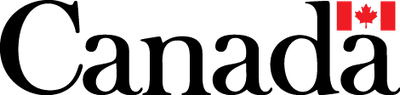What is the significance of the two small flags?
Based on the screenshot, answer the question with a single word or phrase.

National pride and identity